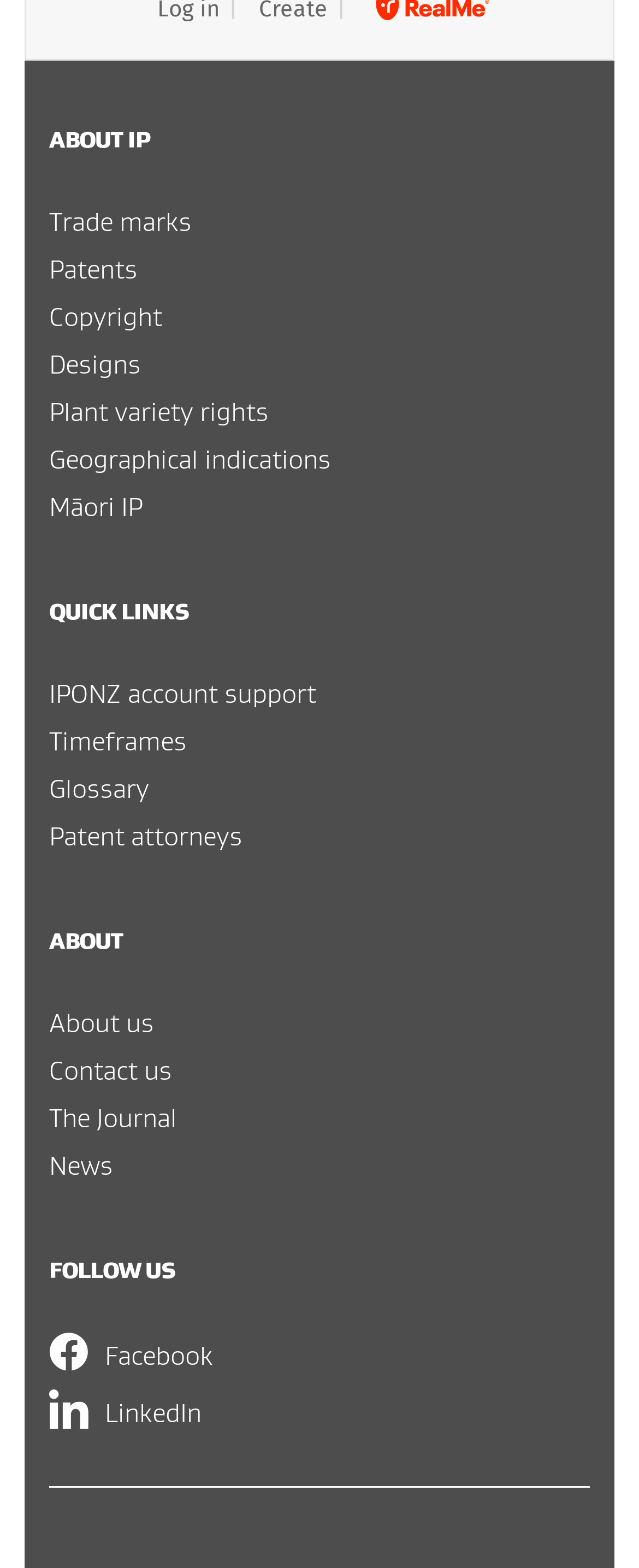Identify the bounding box for the element characterized by the following description: "name="keyword"".

None